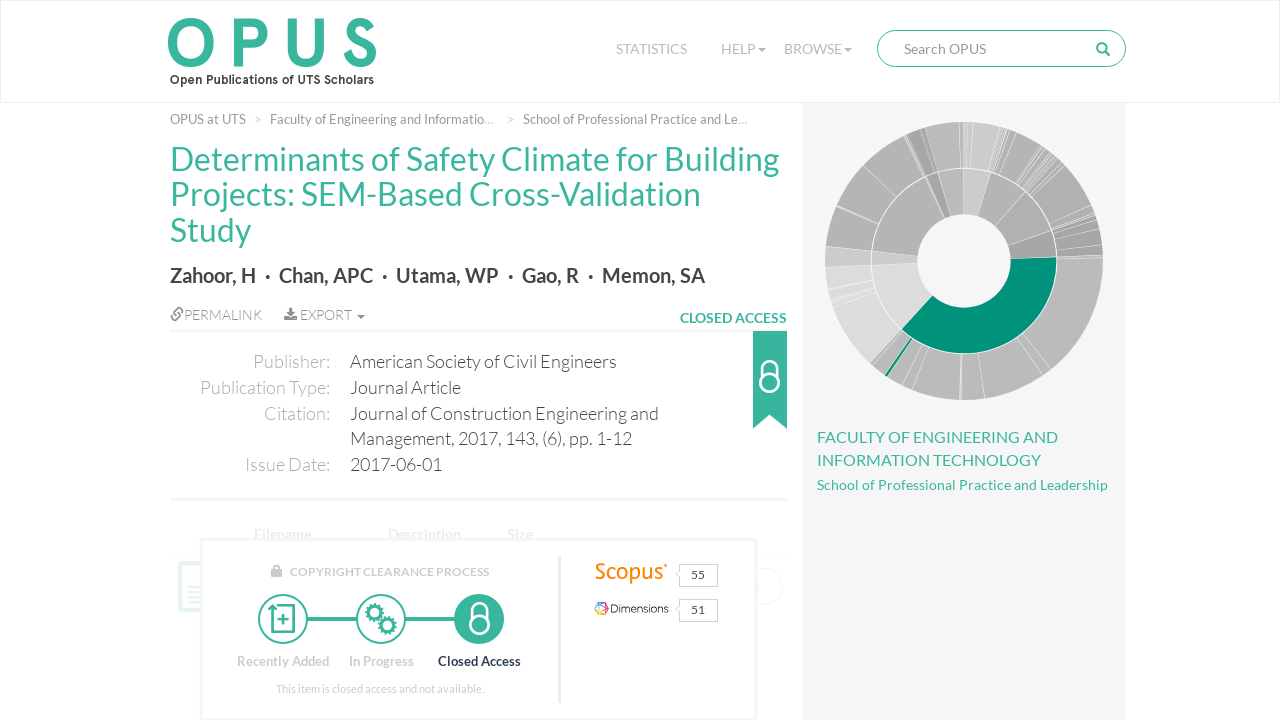Identify the title of the webpage and provide its text content.

Determinants of Safety Climate for Building Projects: SEM-Based Cross-Validation Study